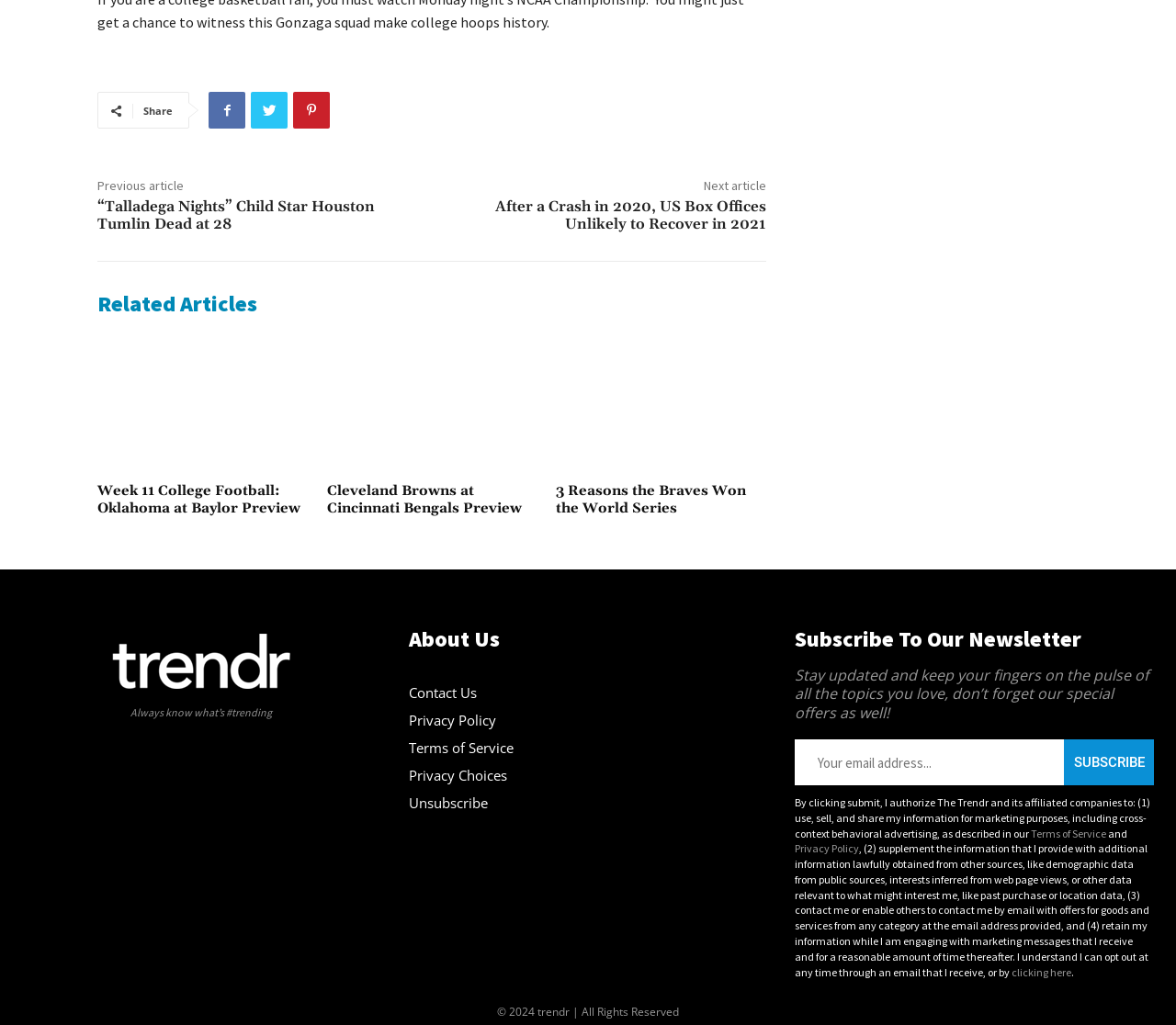What is the name of the website?
Examine the webpage screenshot and provide an in-depth answer to the question.

The website's name is displayed at the bottom left of the webpage, along with an image and a link to the website. The text 'trendr' is also present in the 'About Us' section, which confirms that it is the name of the website.